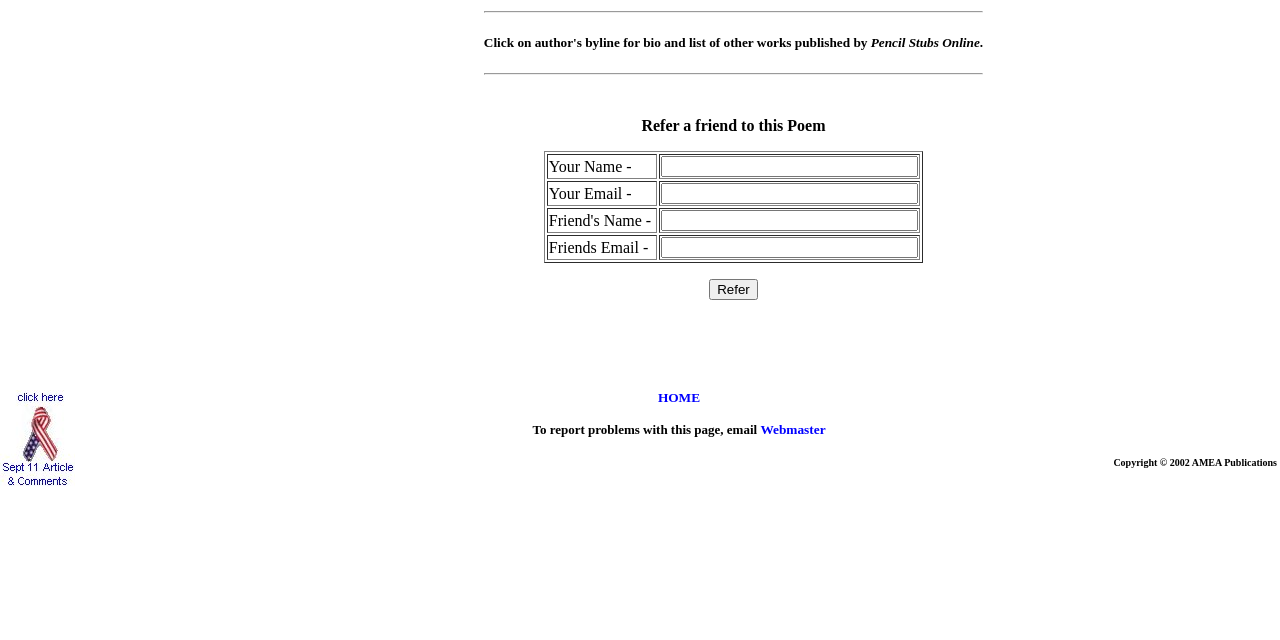Specify the bounding box coordinates (top-left x, top-left y, bottom-right x, bottom-right y) of the UI element in the screenshot that matches this description: name="B1" value="Refer"

[0.554, 0.436, 0.592, 0.469]